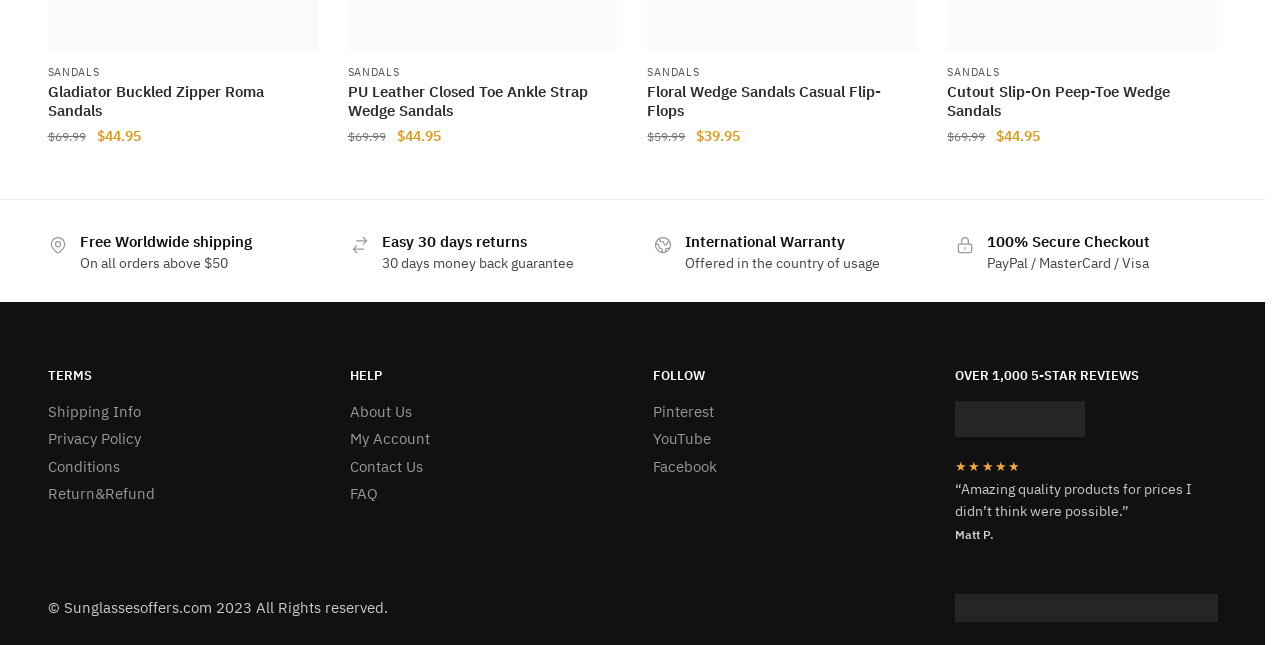What is the price of Gladiator Buckled Zipper Roma Sandals?
Refer to the image and give a detailed answer to the question.

I found the price of Gladiator Buckled Zipper Roma Sandals by looking at the text next to the product name, which is '$44.95'.